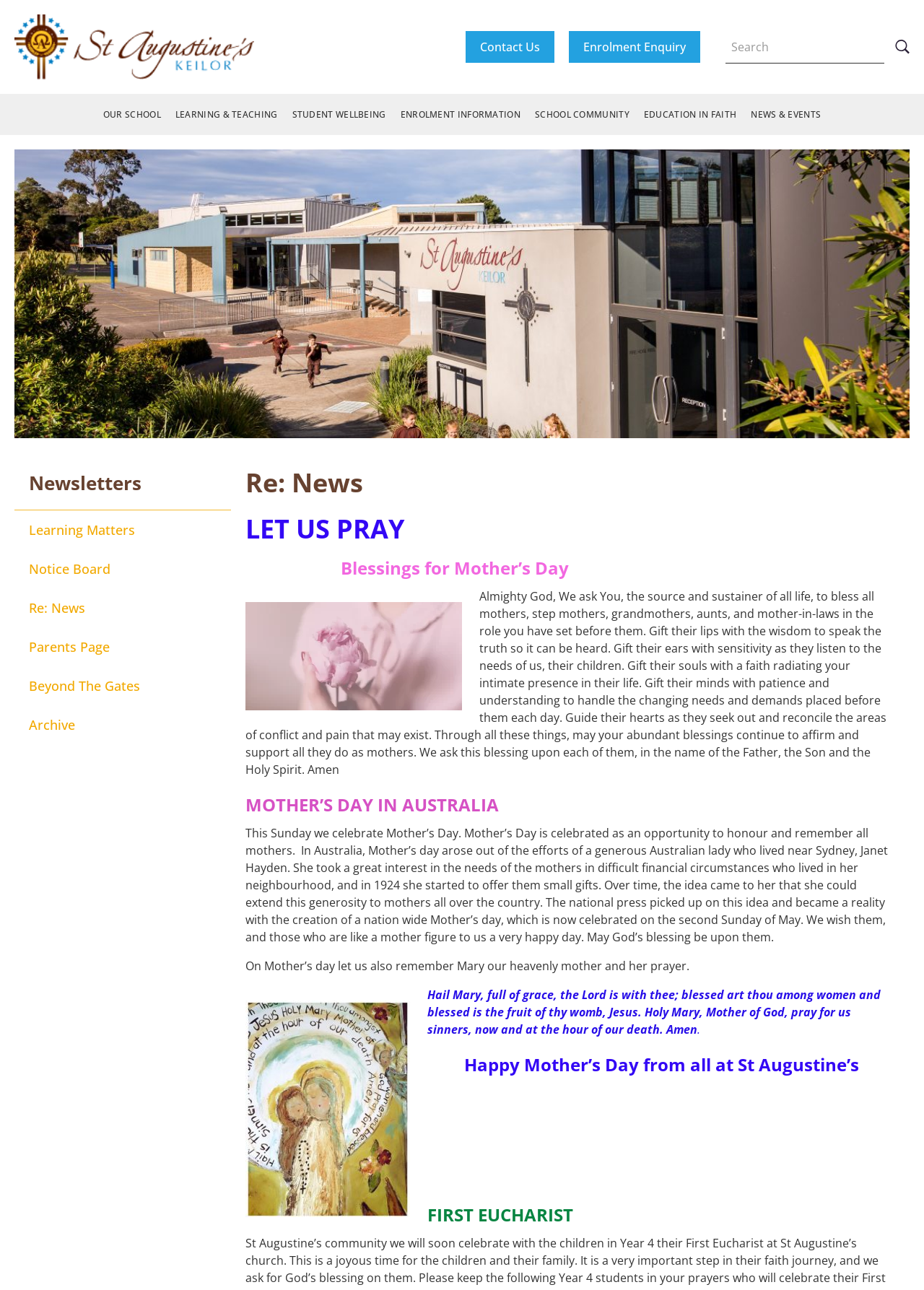Identify the bounding box coordinates of the clickable region necessary to fulfill the following instruction: "go to N-Track Studio Suite page". The bounding box coordinates should be four float numbers between 0 and 1, i.e., [left, top, right, bottom].

None